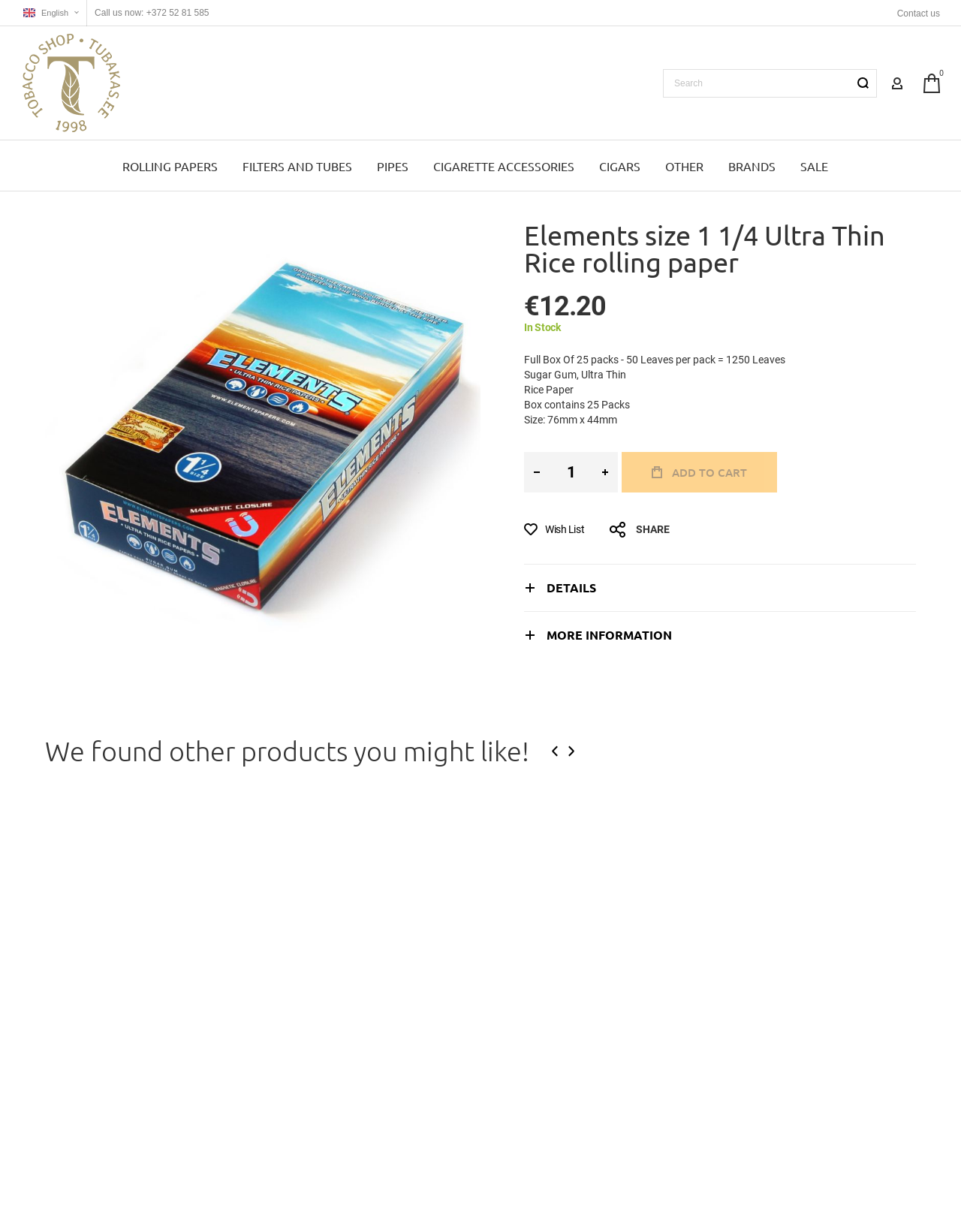What is the price of the Elements size 1 1/4 Ultra Thin Rice rolling paper?
Examine the webpage screenshot and provide an in-depth answer to the question.

I found the price by looking at the static text element that says '€12.20' which is located below the main product photo and above the 'Availability' section.